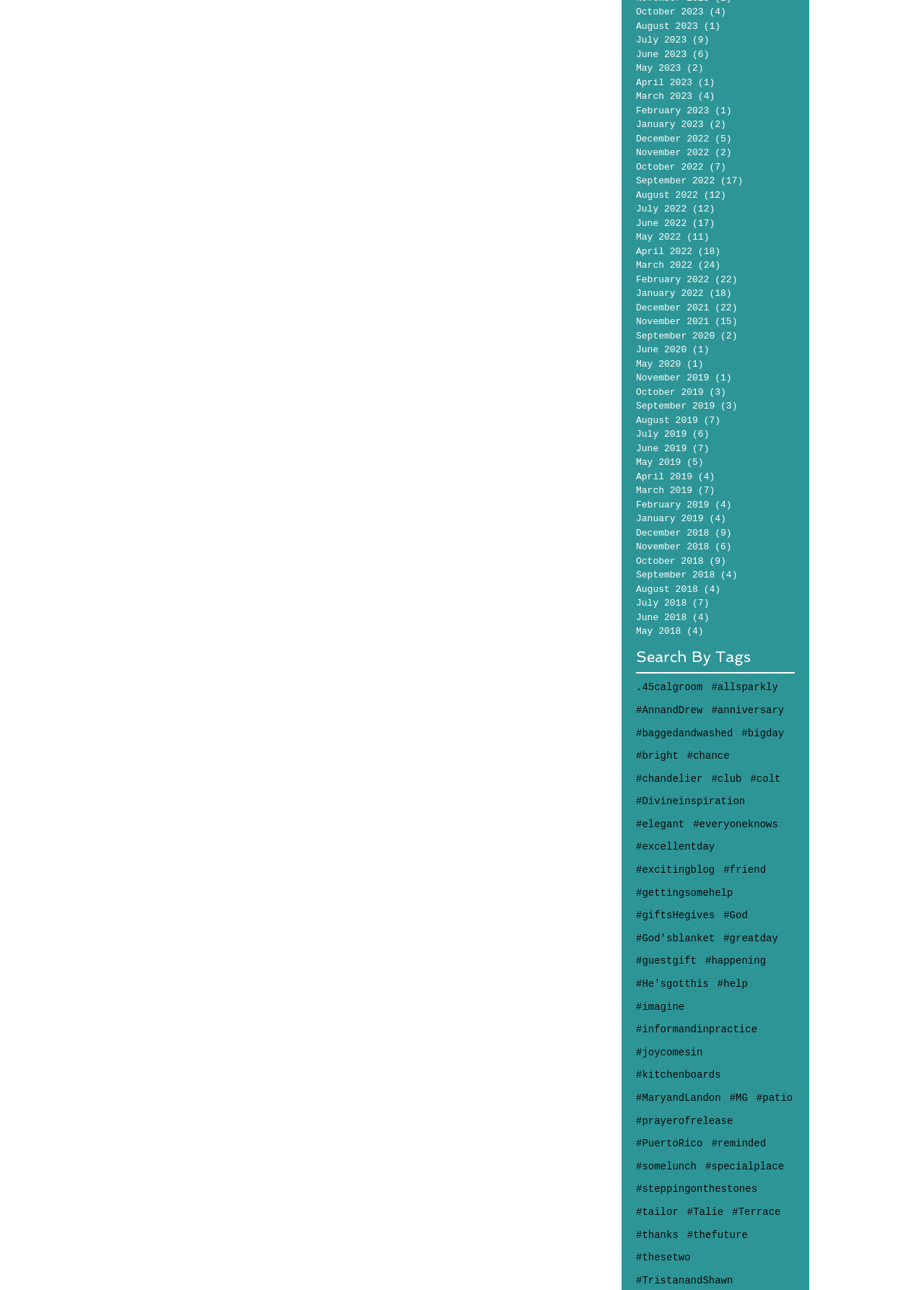What is the primary activity of the people in the posts?
Carefully analyze the image and provide a thorough answer to the question.

Based on the content of the posts, which include descriptions of wedding decorations, honeymoon locations, and wedding photography, it is clear that the primary activity of the people in the posts is getting married.